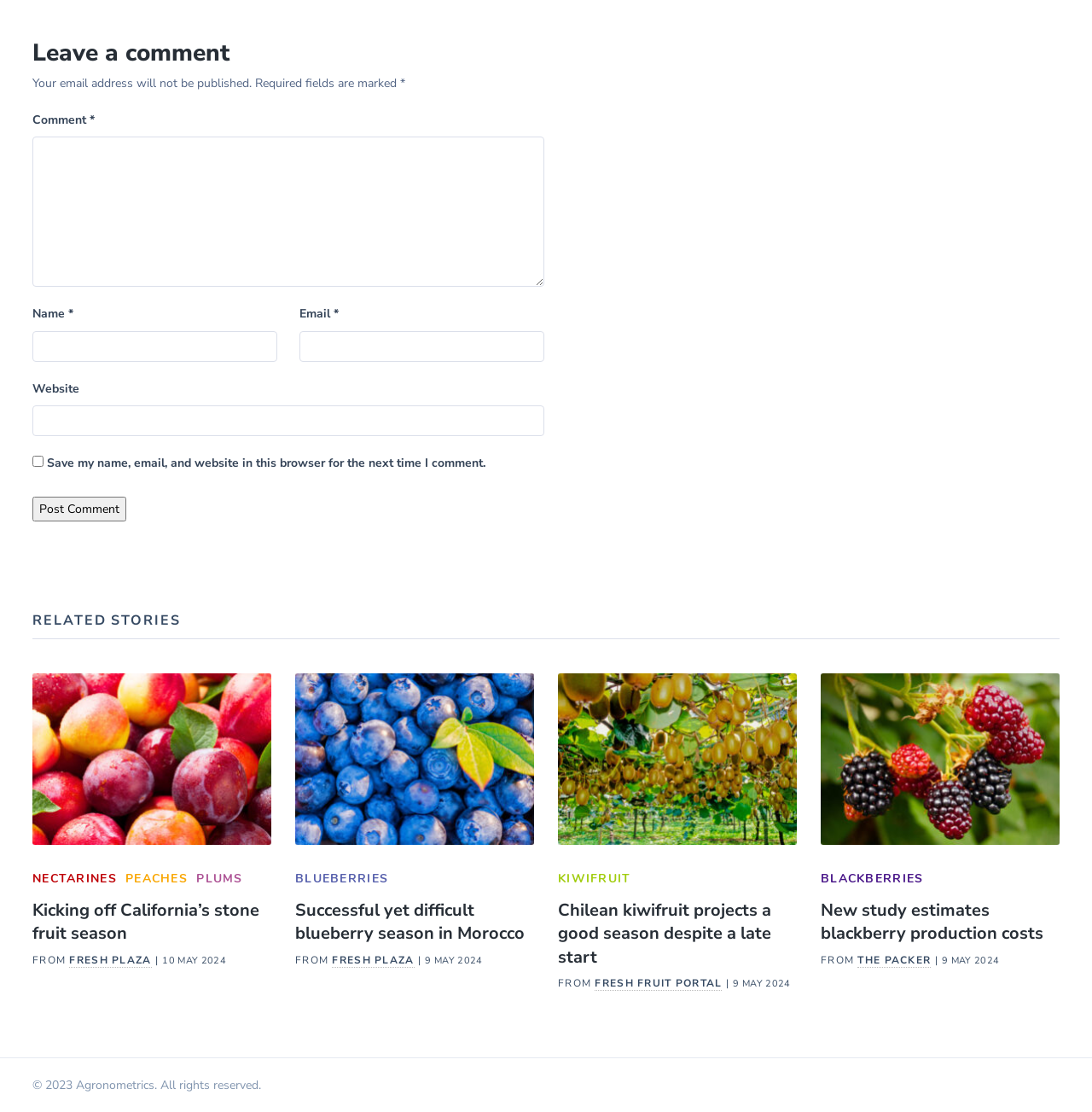Show the bounding box coordinates for the element that needs to be clicked to execute the following instruction: "Check the website of Fresh Plaza". Provide the coordinates in the form of four float numbers between 0 and 1, i.e., [left, top, right, bottom].

[0.064, 0.857, 0.139, 0.87]